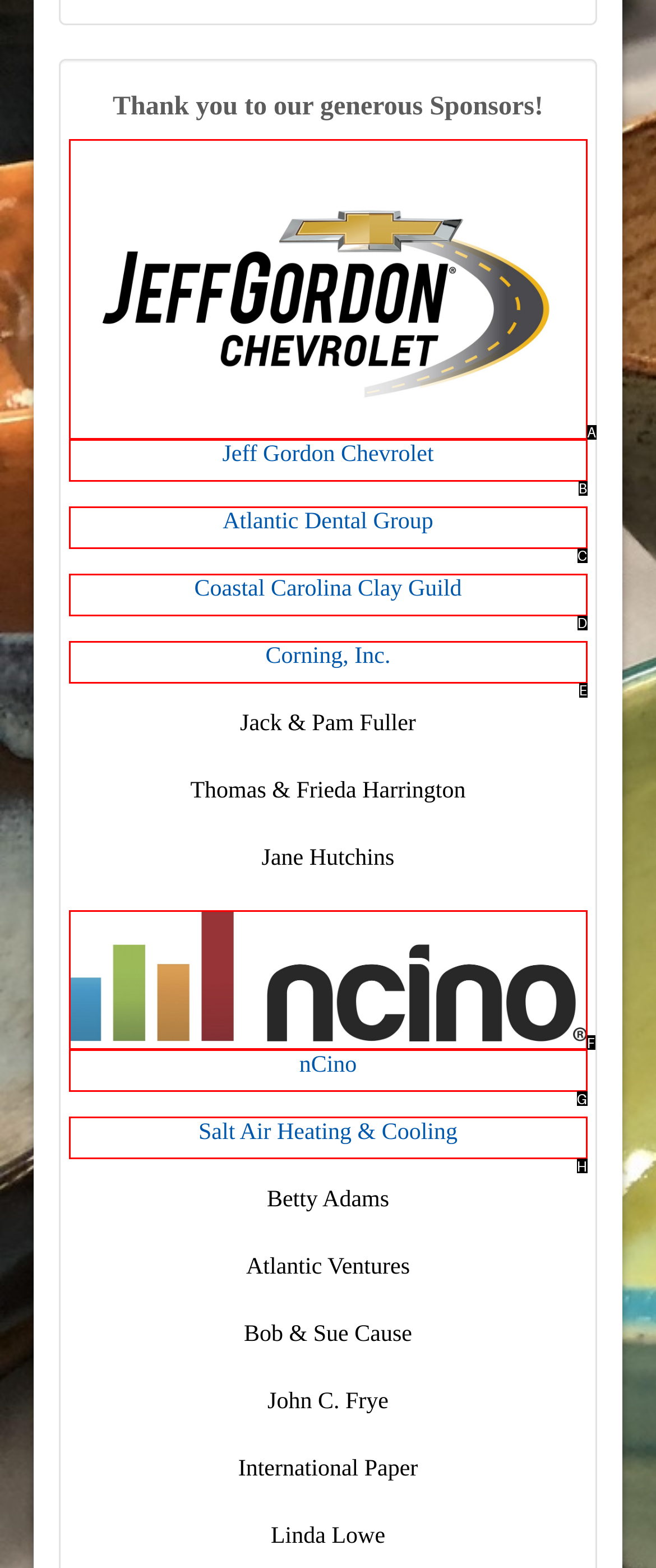Select the letter that corresponds to the UI element described as: Coastal Carolina Clay Guild
Answer by providing the letter from the given choices.

D